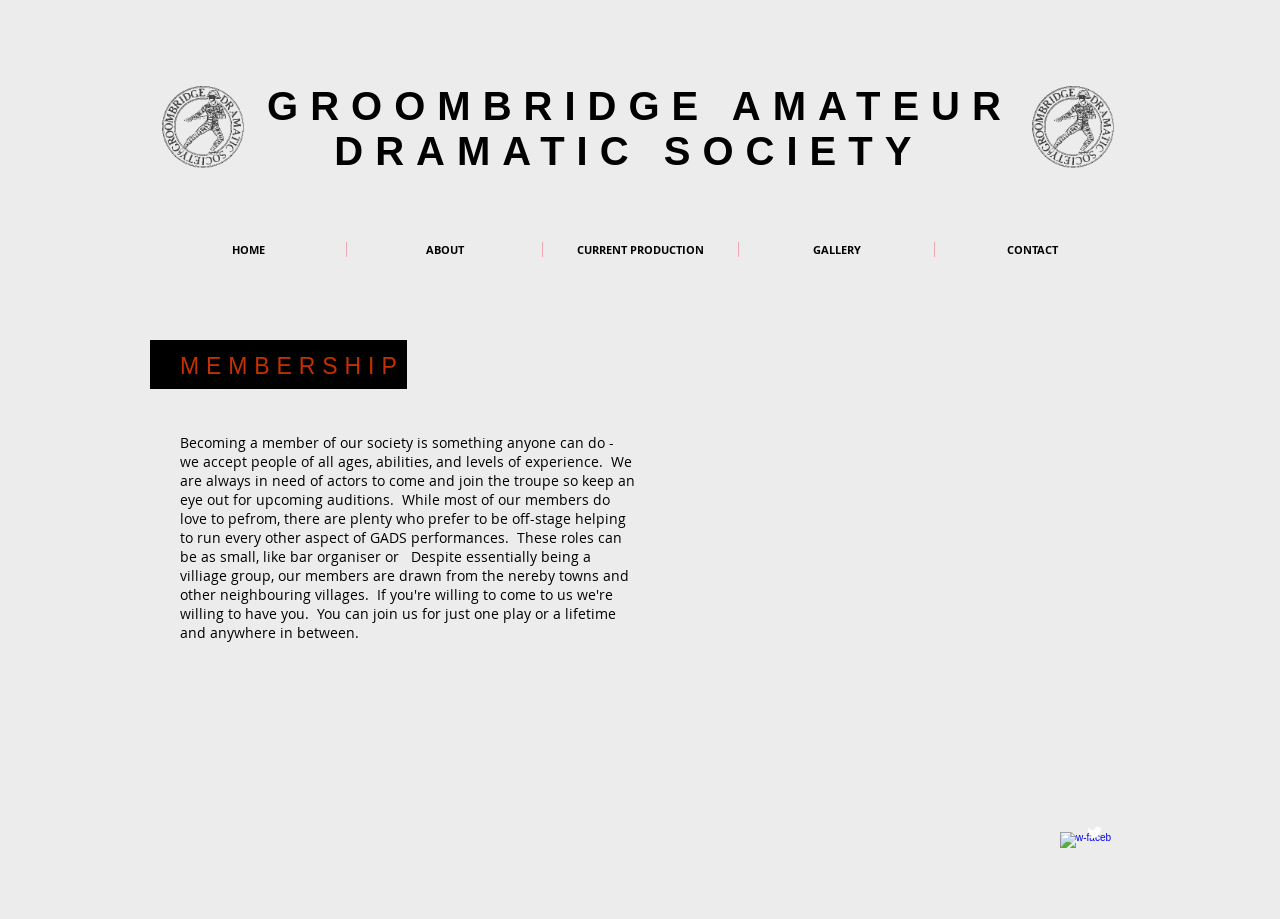Determine the bounding box of the UI component based on this description: "GROOMBRIDGE AMATEUR DRAMATIC SOCIETY". The bounding box coordinates should be four float values between 0 and 1, i.e., [left, top, right, bottom].

[0.209, 0.091, 0.791, 0.188]